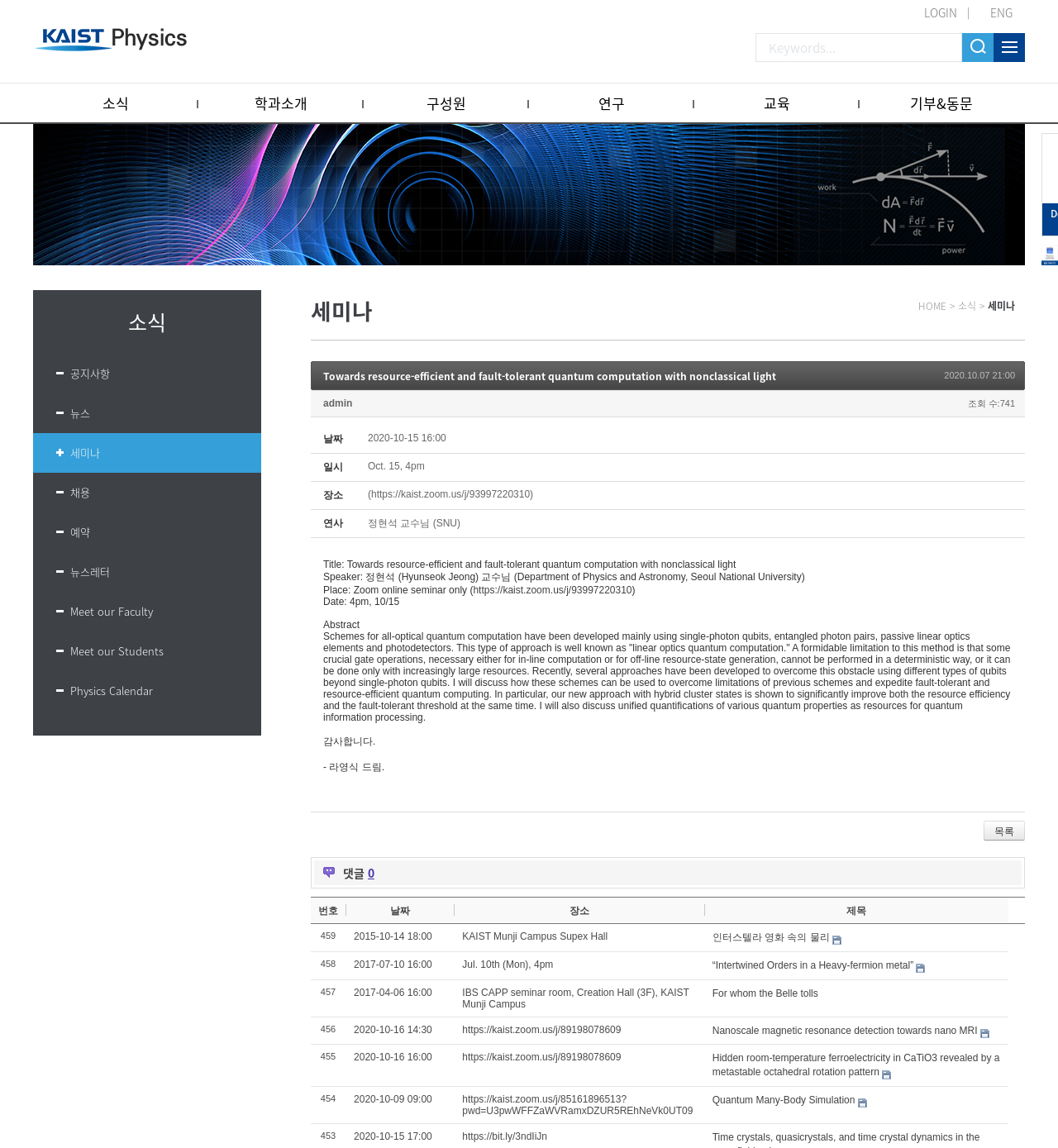What is the speaker's affiliation?
Provide a concise answer using a single word or phrase based on the image.

Seoul National University